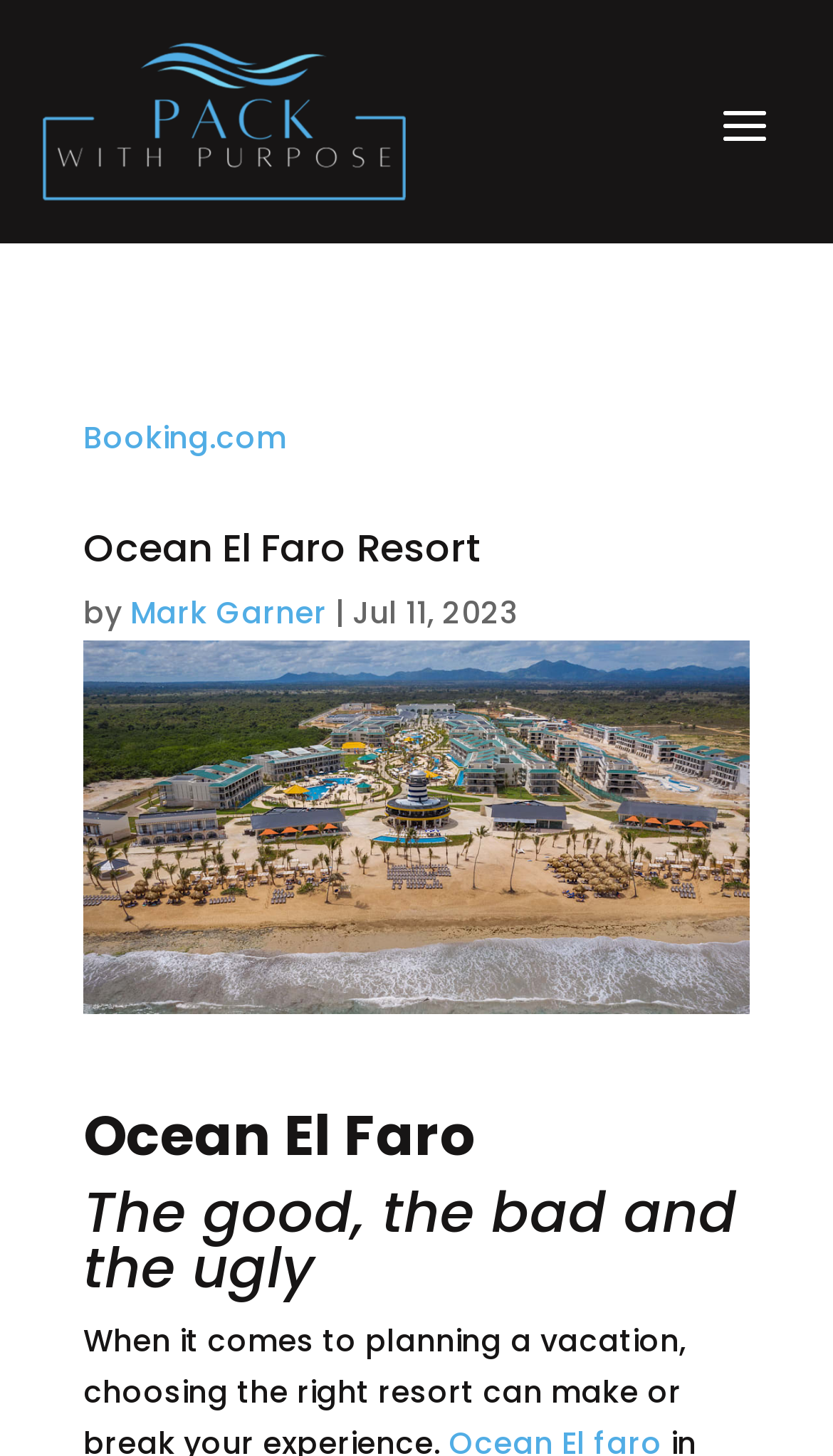Can you determine the main header of this webpage?

Ocean El Faro Resort